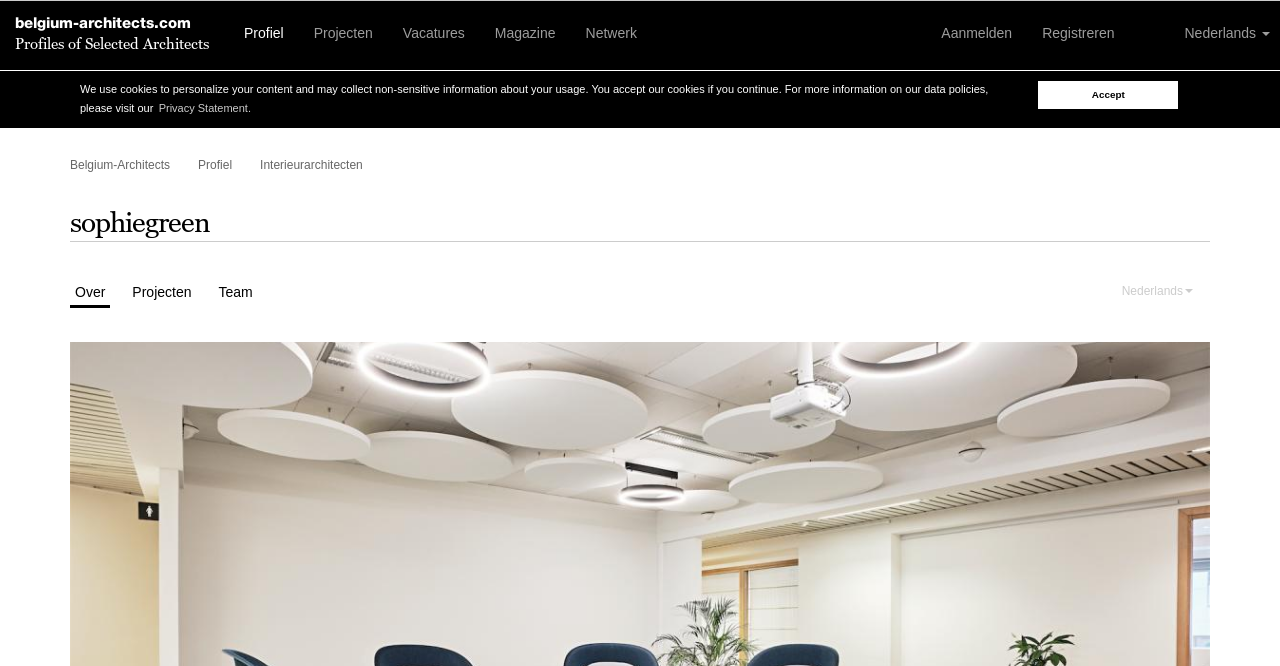What is the name of the interior architecture firm?
Can you offer a detailed and complete answer to this question?

The name of the interior architecture firm can be found in the heading element with the text 'sophiegreen' which is located at the top of the webpage.